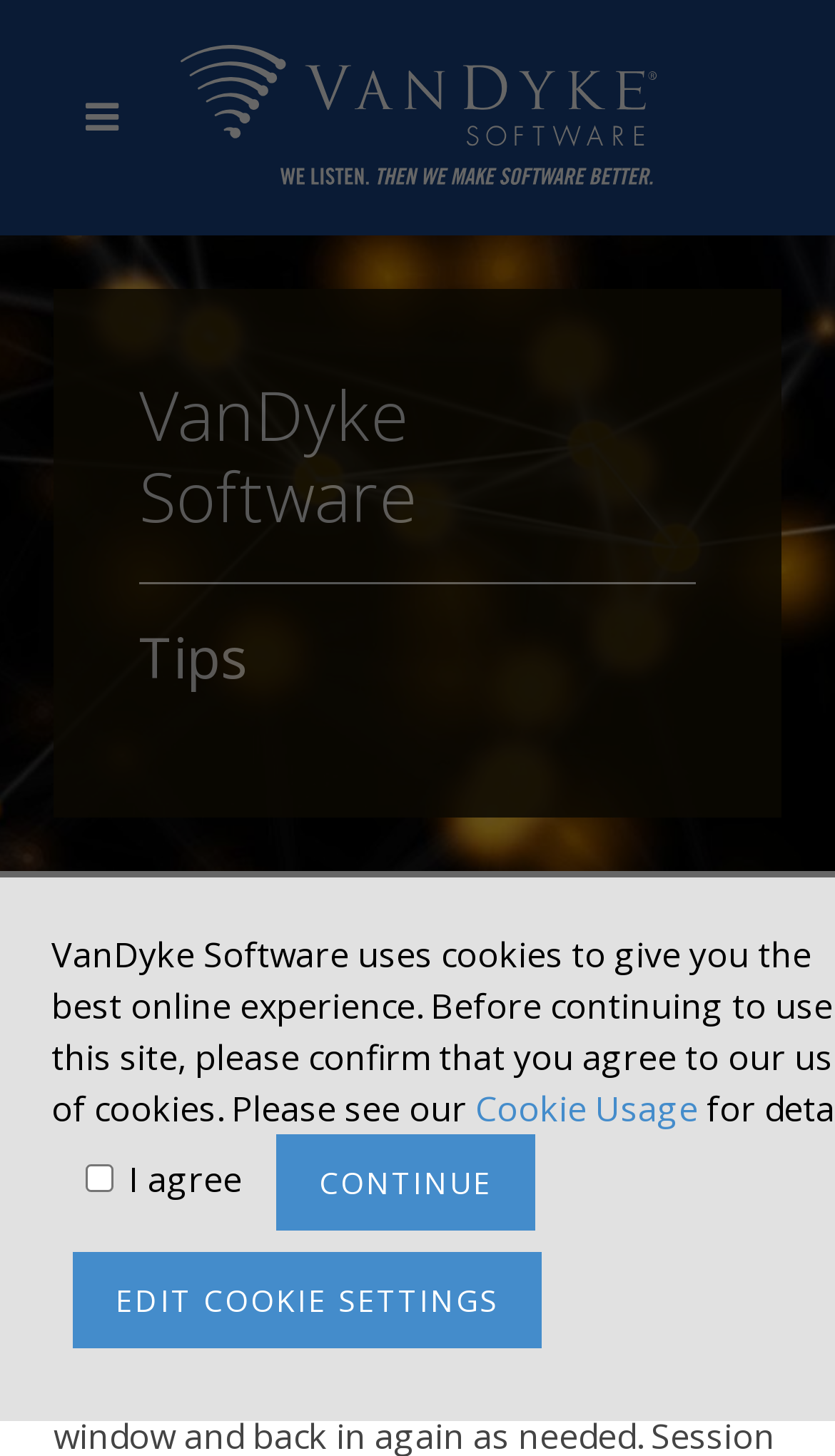Create an elaborate caption that covers all aspects of the webpage.

The webpage is about "Tips - Moving Tabs In SecureCRT" and appears to be a support or documentation page. At the top left, there is a small icon () and a link to the "VanDyke Software Logo" which is an image. Next to the logo, there are two headings, "VanDyke Software" and "Tips", positioned horizontally.

Below the headings, there are three links: "SUPPORT" on the left, "TIPS" in the middle, and "GOT A QUESTION OR COMMENT?" on the right. The "GOT A QUESTION OR COMMENT?" link is followed by a small image and another link "Send us a question or comment".

The main content of the page starts with a heading "Moving Tabs In SecureCRT" which has a superscript symbol (). Below the heading, there are several links, including "Index", "Cookie Usage", and a checkbox "I agree" with two buttons "CONTINUE" and "EDIT COOKIE SETTINGS" positioned below it. The "CONTINUE" button is located to the right of the checkbox, while the "EDIT COOKIE SETTINGS" button is located below the checkbox.